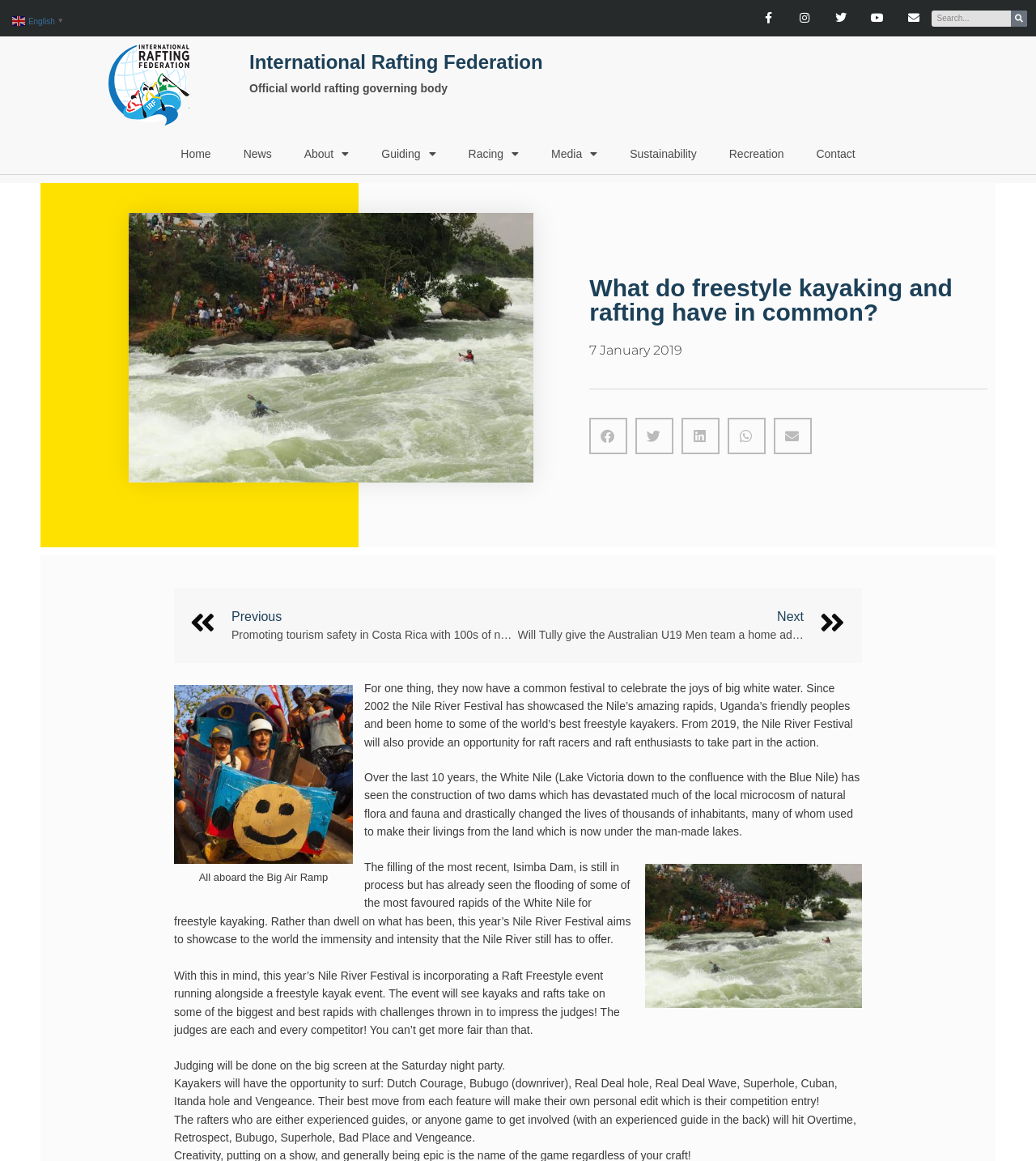Could you locate the bounding box coordinates for the section that should be clicked to accomplish this task: "Check International Rafting Federation link".

[0.241, 0.044, 0.524, 0.063]